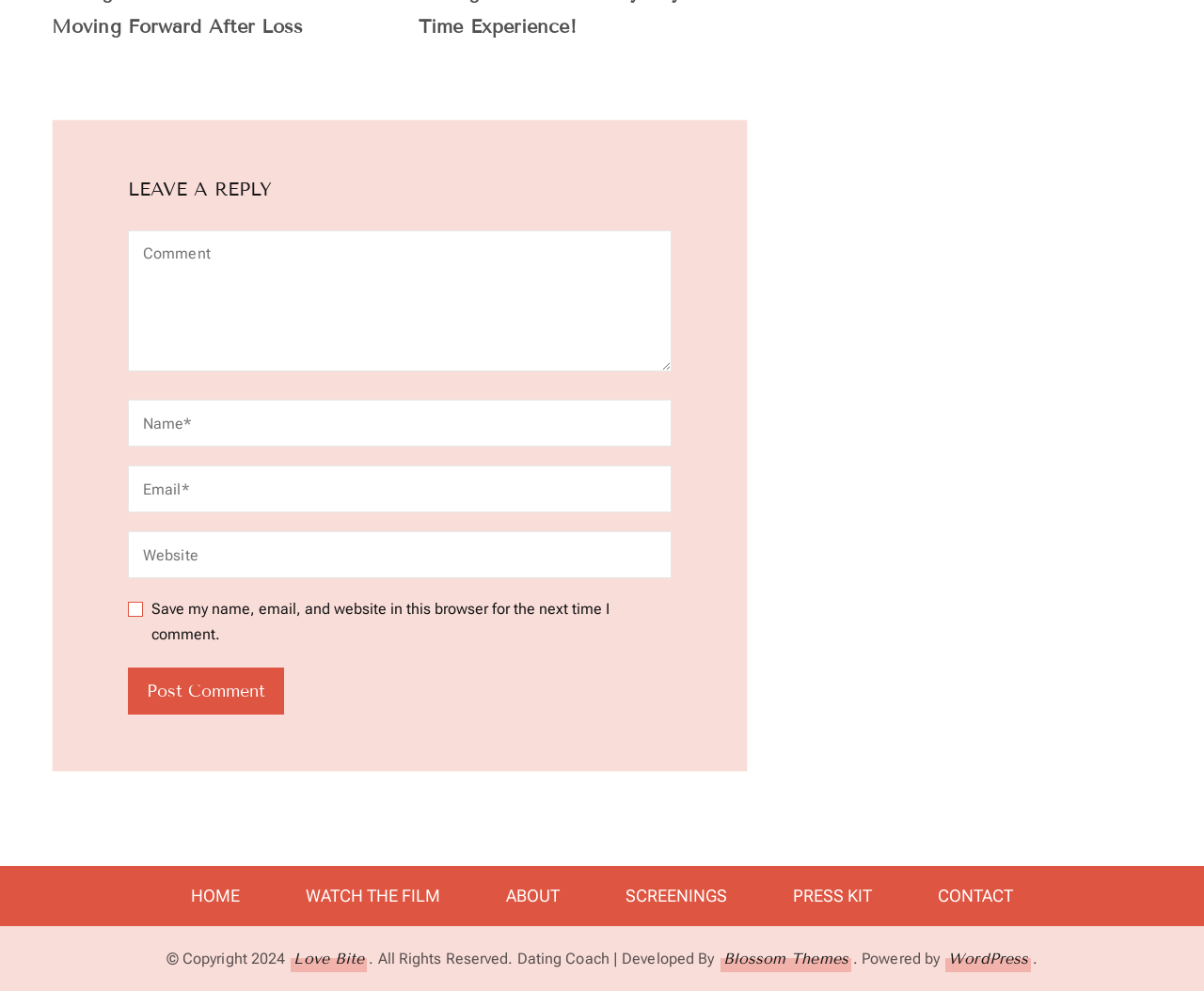Please find the bounding box coordinates of the element that needs to be clicked to perform the following instruction: "go to home page". The bounding box coordinates should be four float numbers between 0 and 1, represented as [left, top, right, bottom].

[0.147, 0.874, 0.211, 0.934]